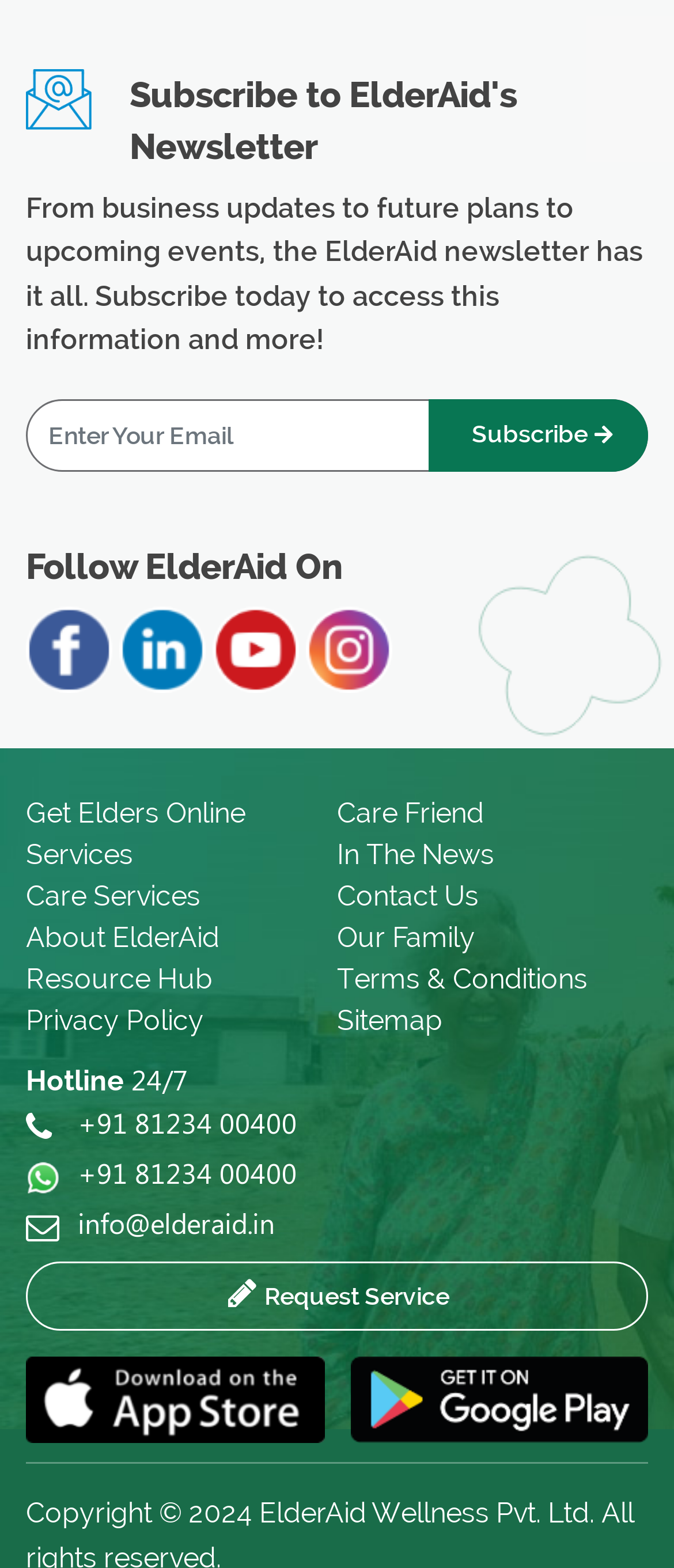Locate the bounding box coordinates of the area that needs to be clicked to fulfill the following instruction: "Follow ElderAid on Facebook". The coordinates should be in the format of four float numbers between 0 and 1, namely [left, top, right, bottom].

[0.038, 0.402, 0.167, 0.423]